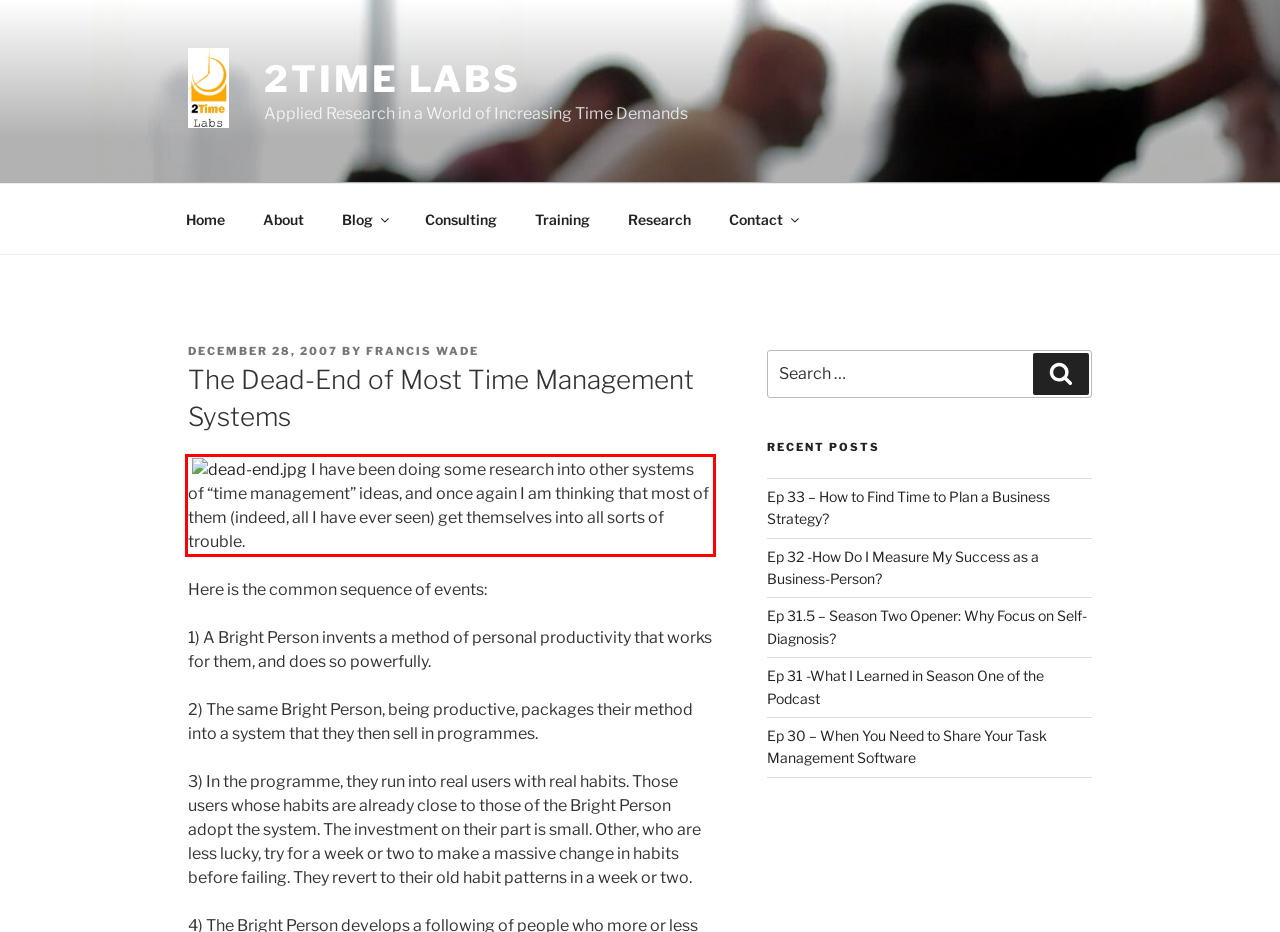You are given a screenshot showing a webpage with a red bounding box. Perform OCR to capture the text within the red bounding box.

I have been doing some research into other systems of “time management” ideas, and once again I am thinking that most of them (indeed, all I have ever seen) get themselves into all sorts of trouble.